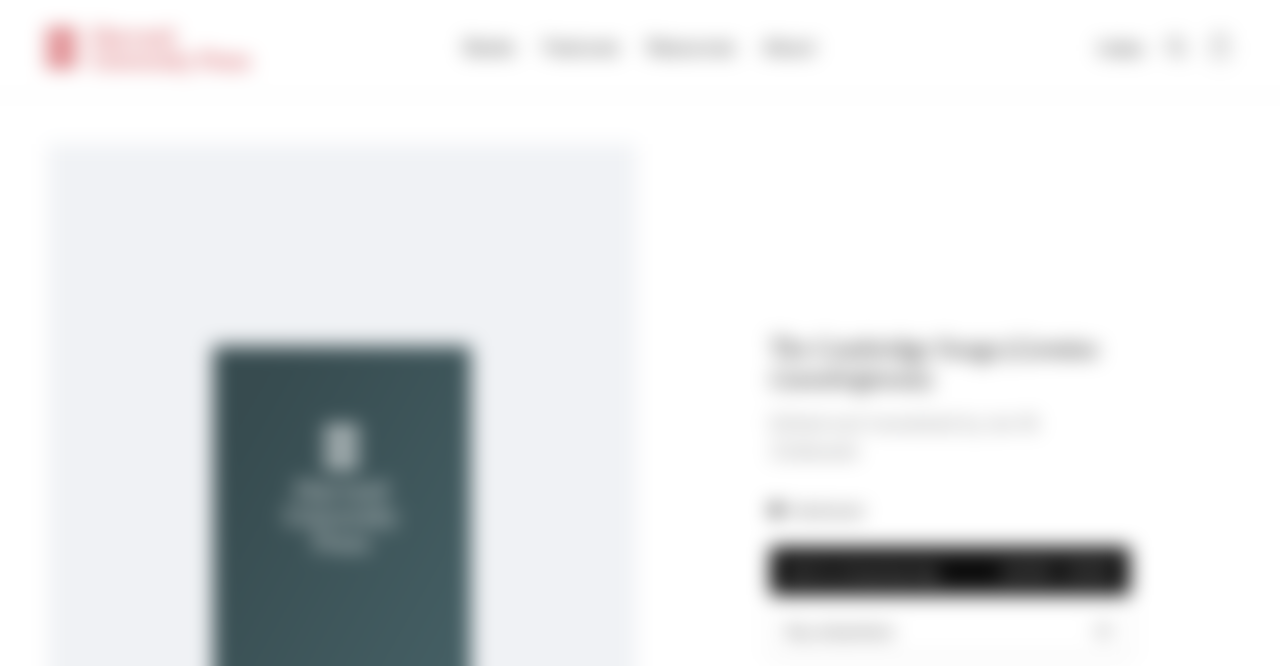Locate the bounding box coordinates of the clickable area to execute the instruction: "View book features". Provide the coordinates as four float numbers between 0 and 1, represented as [left, top, right, bottom].

[0.424, 0.05, 0.484, 0.091]